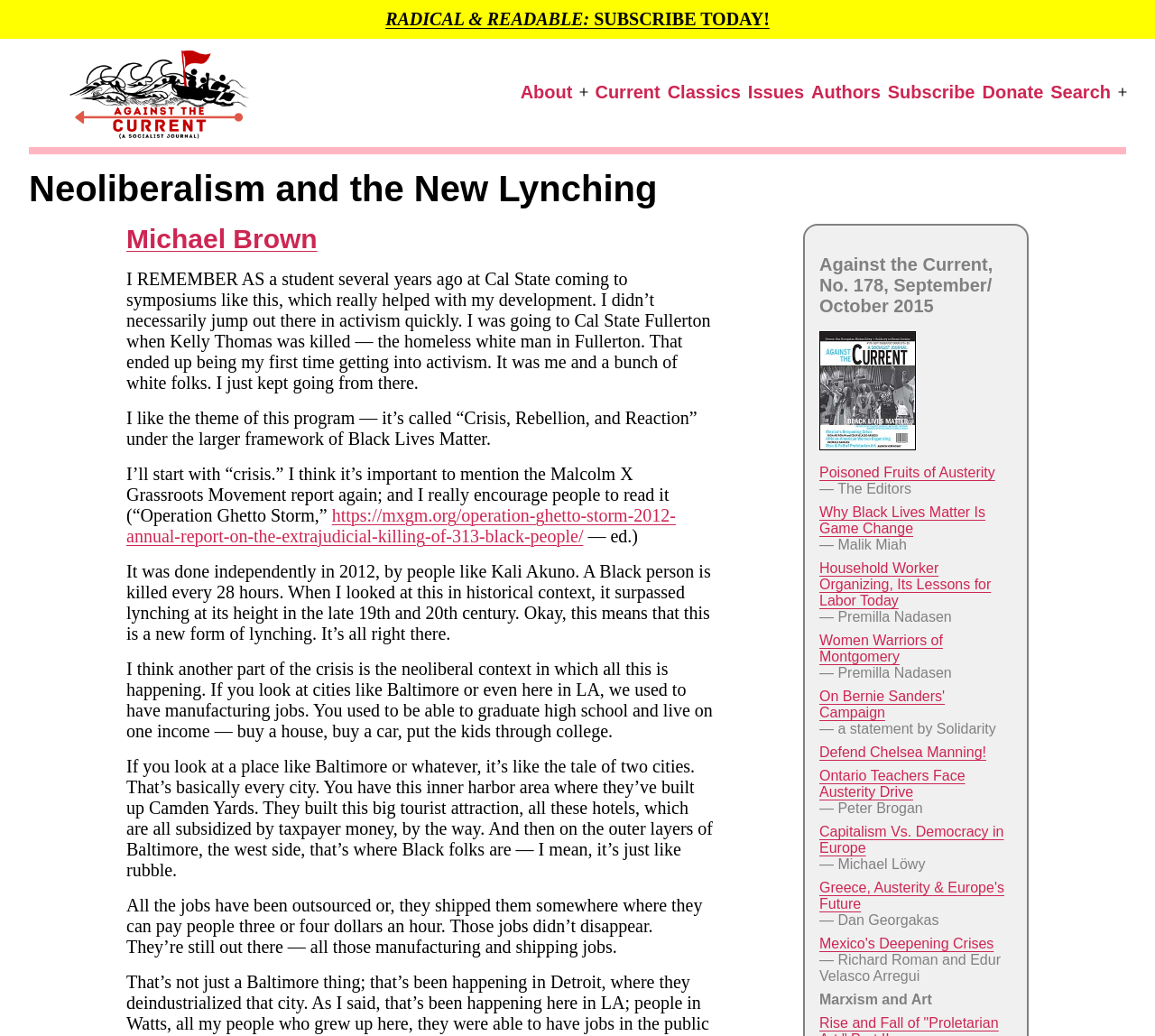Please determine the bounding box coordinates of the element to click in order to execute the following instruction: "Visit the About page". The coordinates should be four float numbers between 0 and 1, specified as [left, top, right, bottom].

[0.447, 0.076, 0.499, 0.104]